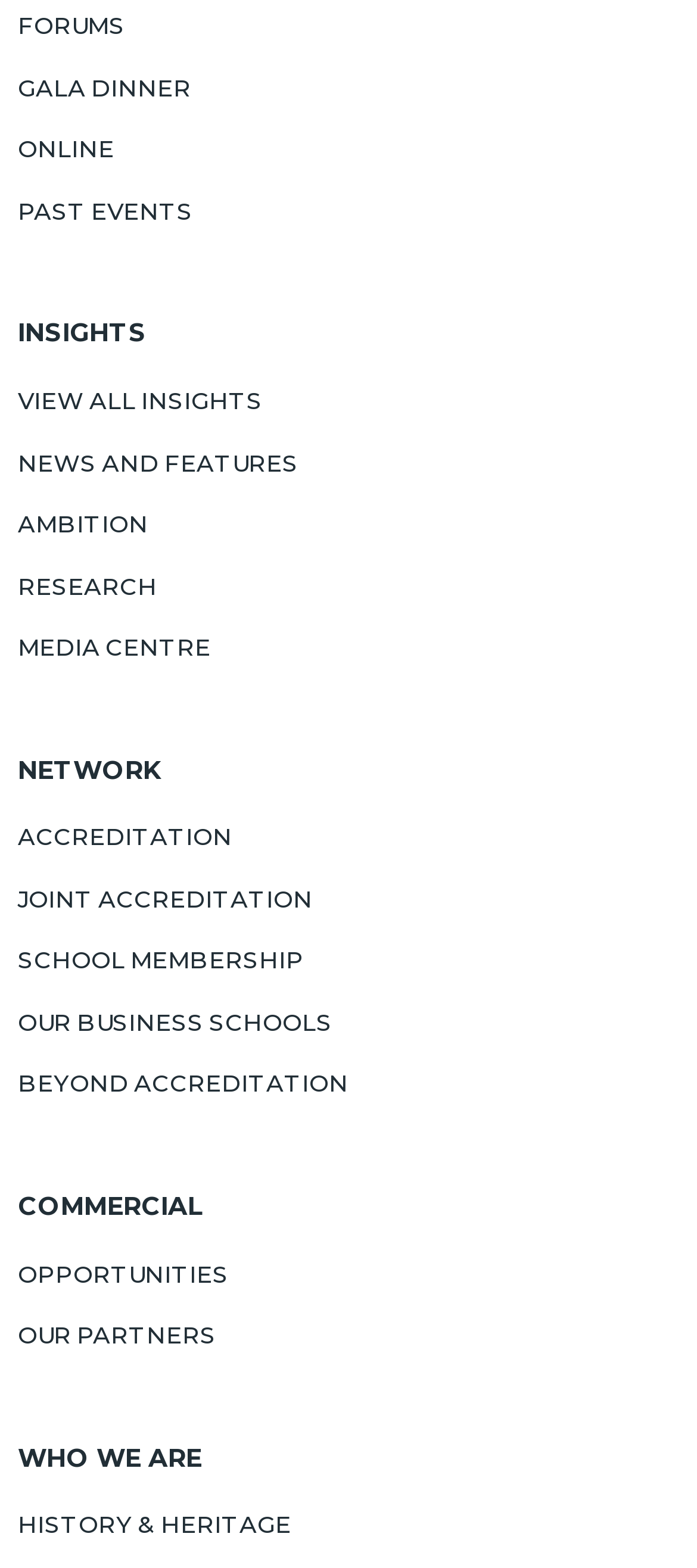Examine the screenshot and answer the question in as much detail as possible: What is the second link under the NETWORK category?

By examining the webpage, I can see that the NETWORK category has a link called ACCREDITATION as the first link, and the second link is JOINT ACCREDITATION.